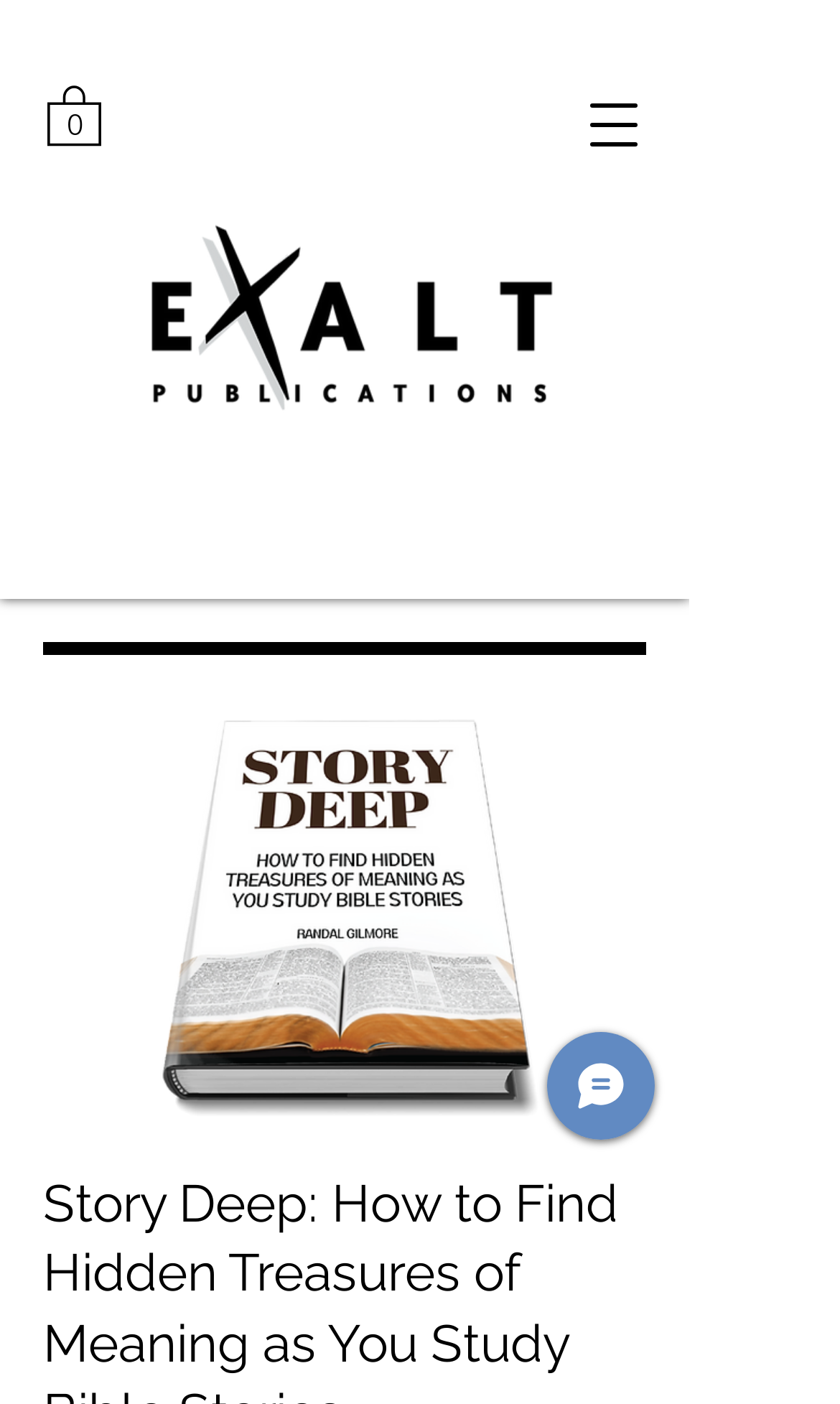What is the filename of the 3D cover image?
Using the image as a reference, give a one-word or short phrase answer.

SD Cover 3D 2500w_edited.png